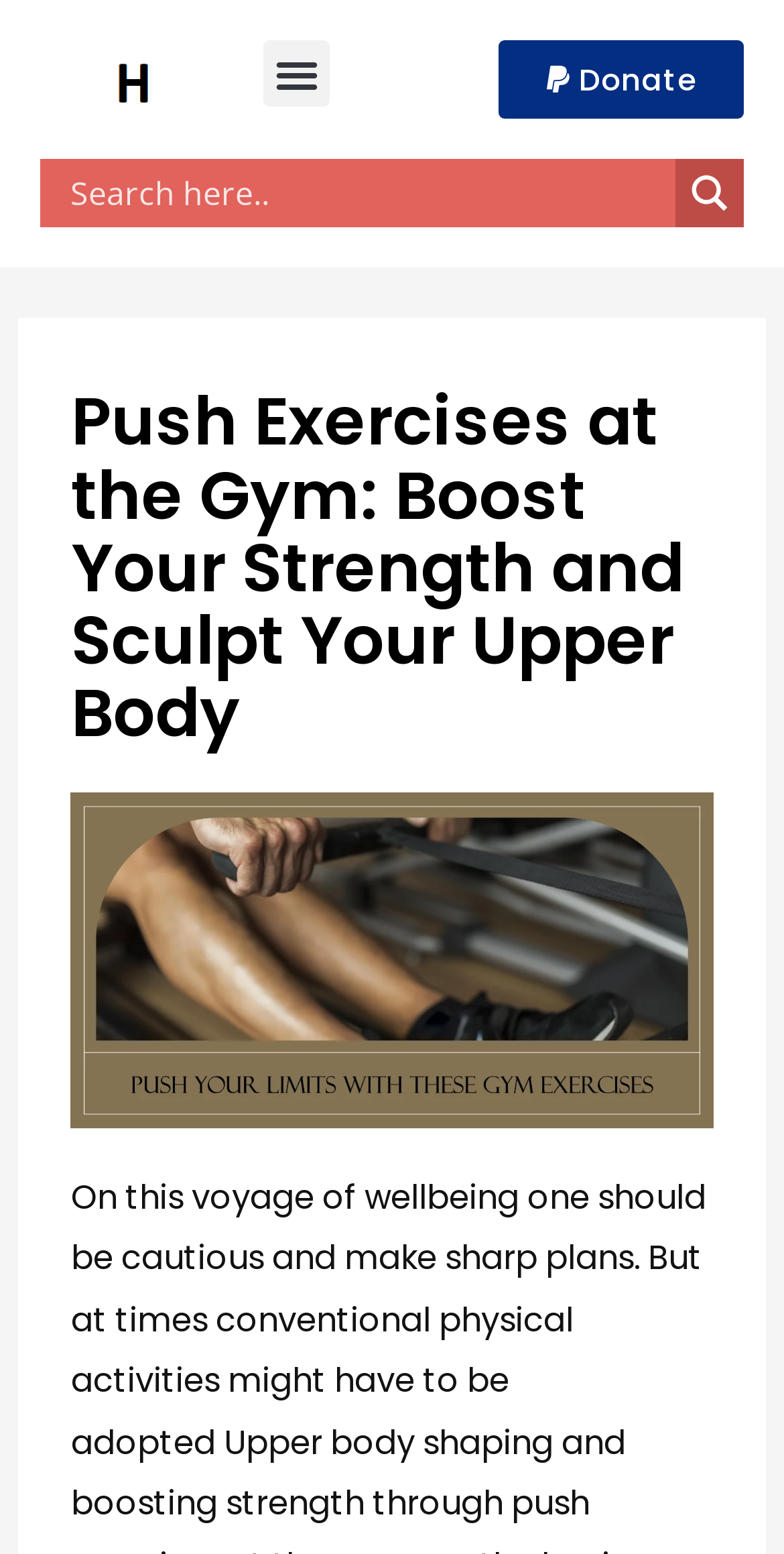Using details from the image, please answer the following question comprehensively:
What is the tone of the text below the main image?

The text below the main image states 'On this voyage of wellbeing one should be cautious and make sharp plans.' The use of the word 'cautious' suggests that the tone of the text is cautious and advising readers to be careful in their approach to wellbeing.